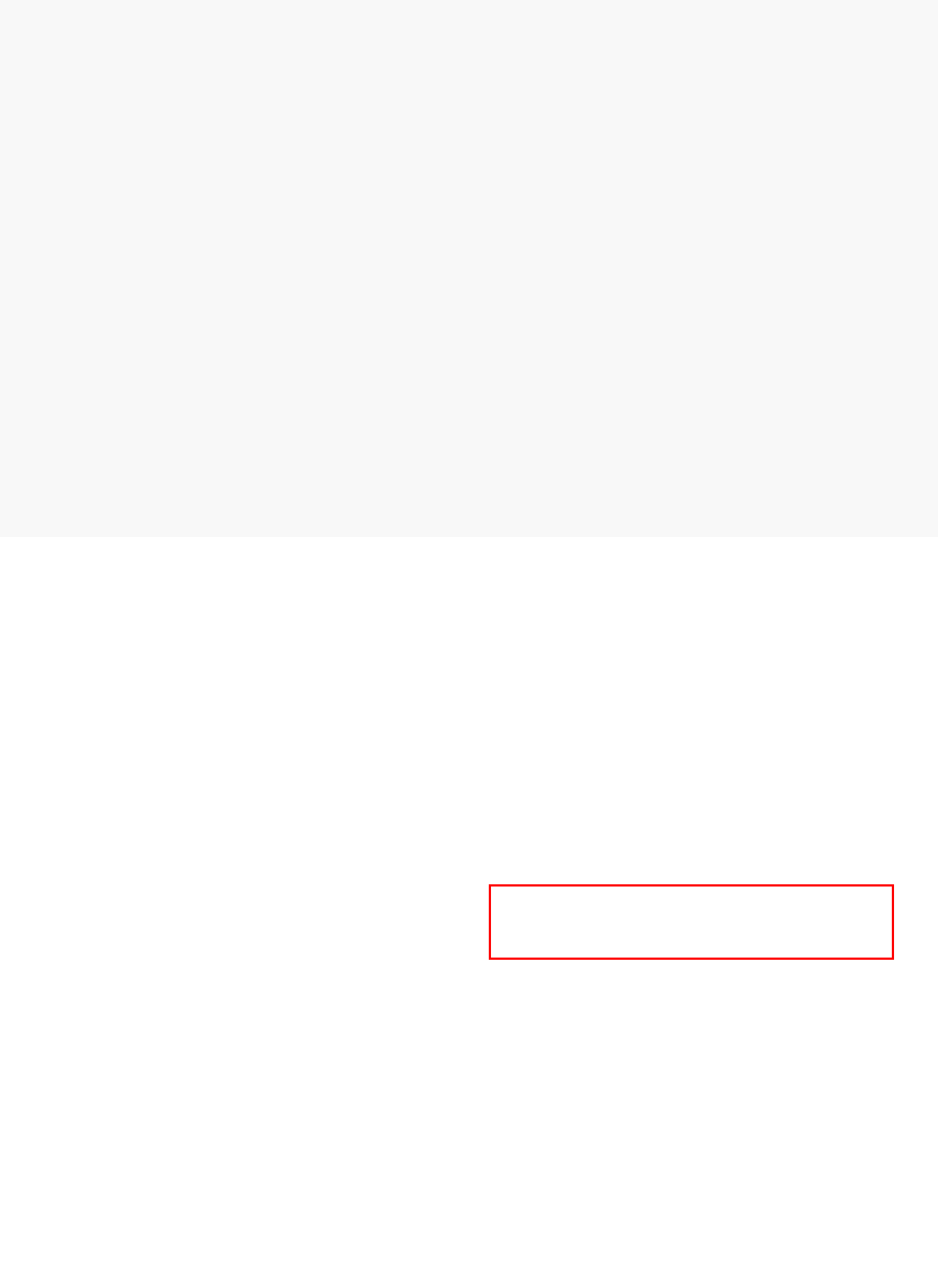Examine the screenshot of the webpage, locate the red bounding box, and generate the text contained within it.

With the current global health concerns, it’s essential to ensure that local clinics follow the required safety protocols. Clinics might space out appointment timings to reduce the number of people in waiting areas.